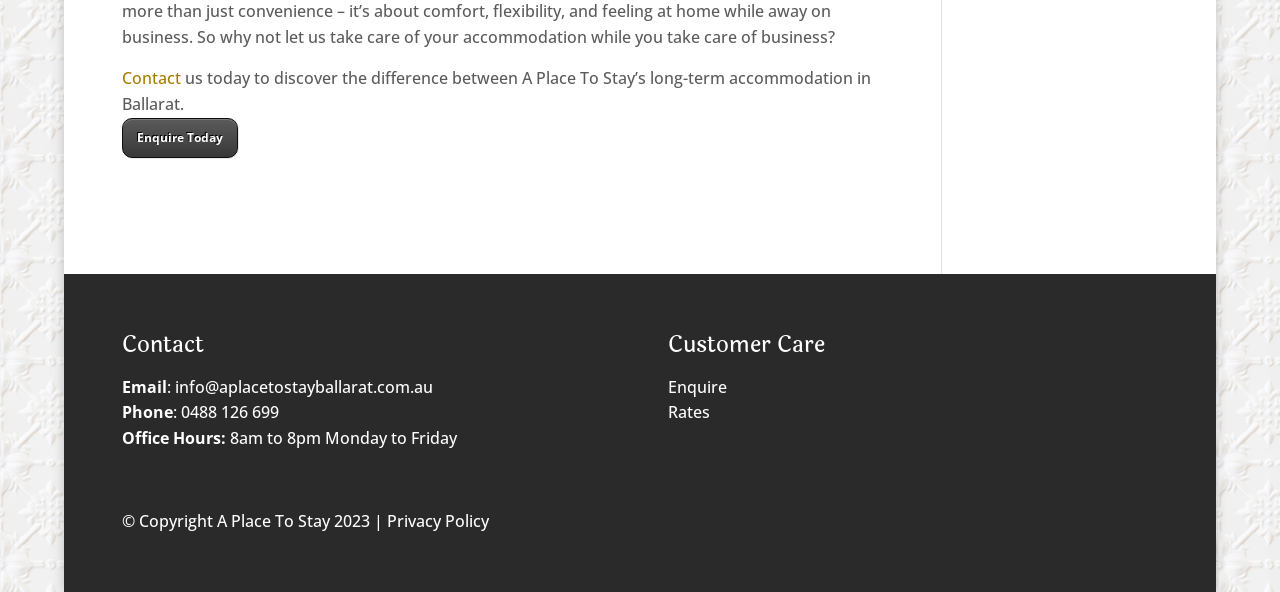What is the copyright year of A Place To Stay's website?
Using the screenshot, give a one-word or short phrase answer.

2023